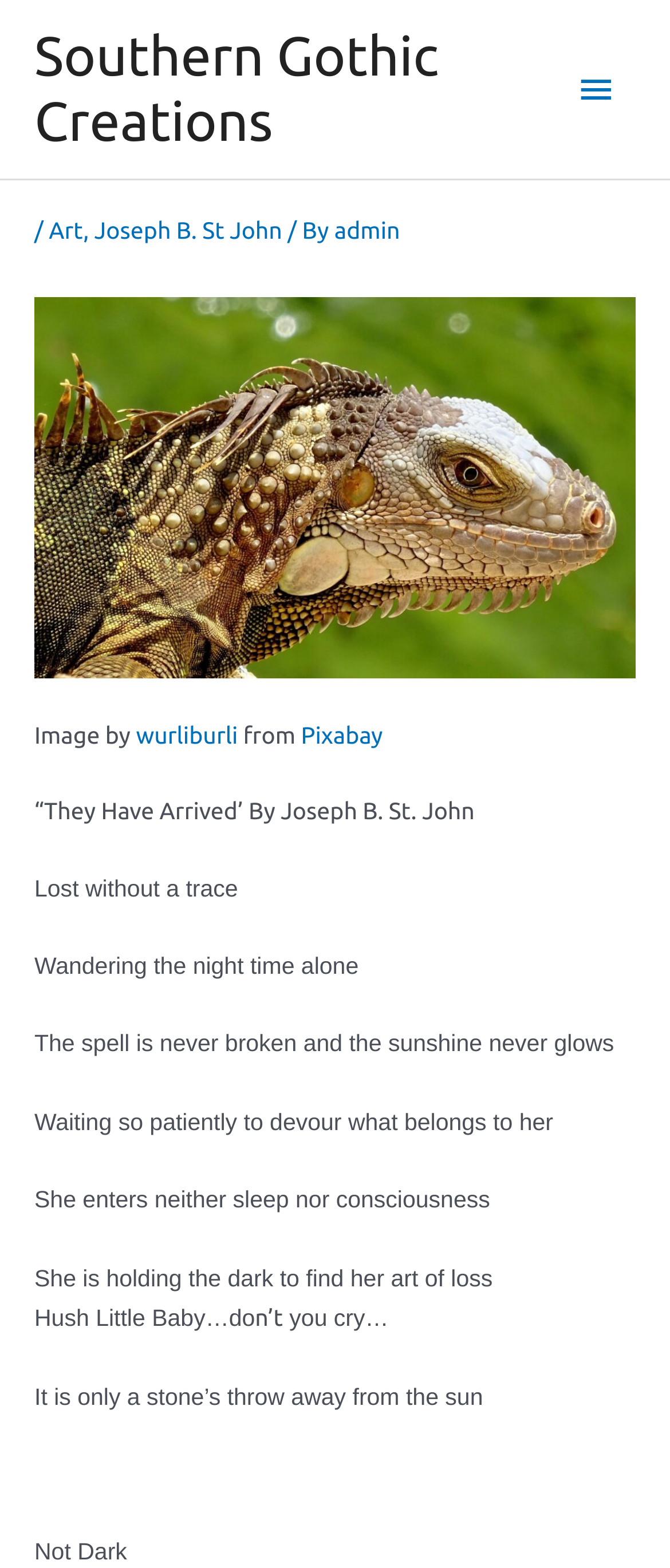Locate the bounding box coordinates of the UI element described by: "Main Menu". The bounding box coordinates should consist of four float numbers between 0 and 1, i.e., [left, top, right, bottom].

[0.83, 0.03, 0.949, 0.084]